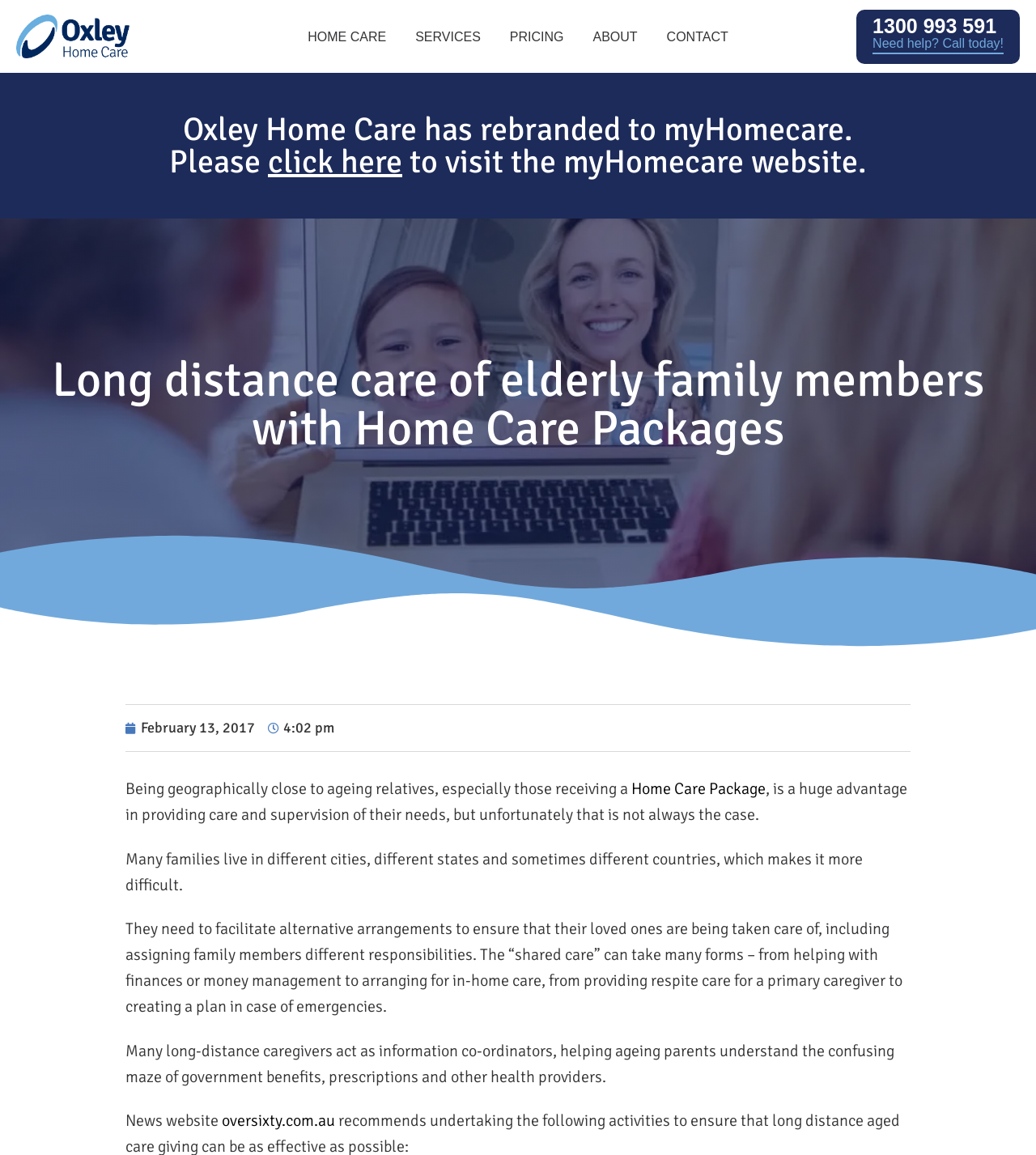Generate a comprehensive description of the contents of the webpage.

The webpage appears to be an article or blog post discussing the importance of geographical proximity in caring for elderly family members, especially those receiving Home Care Packages. 

At the top of the page, there is a logo and a link to "Oxley Home Care Services Packages" on the left, accompanied by a navigation menu with five main links: "HOME CARE", "SERVICES", "PRICING", "ABOUT", and "CONTACT". On the right side, there are two phone numbers: "1300 993 591" and "Need help? Call today!".

Below the navigation menu, there is a prominent heading announcing that "Oxley Home Care has rebranded to myHomecare" and provides a link to visit the new website. 

The main content of the article starts with a heading "Long distance care of elderly family members with Home Care Packages". The article discusses the challenges of caring for ageing relatives from a distance and the importance of making alternative arrangements to ensure their needs are met. The text is divided into several paragraphs, each discussing different aspects of long-distance caregiving, such as facilitating care, managing finances, and coordinating information.

On the right side of the article, there is a timestamp "February 13, 2017, 4:02 pm". At the bottom of the page, there is a link to an external website "oversixty.com.au" labeled as a "News website".